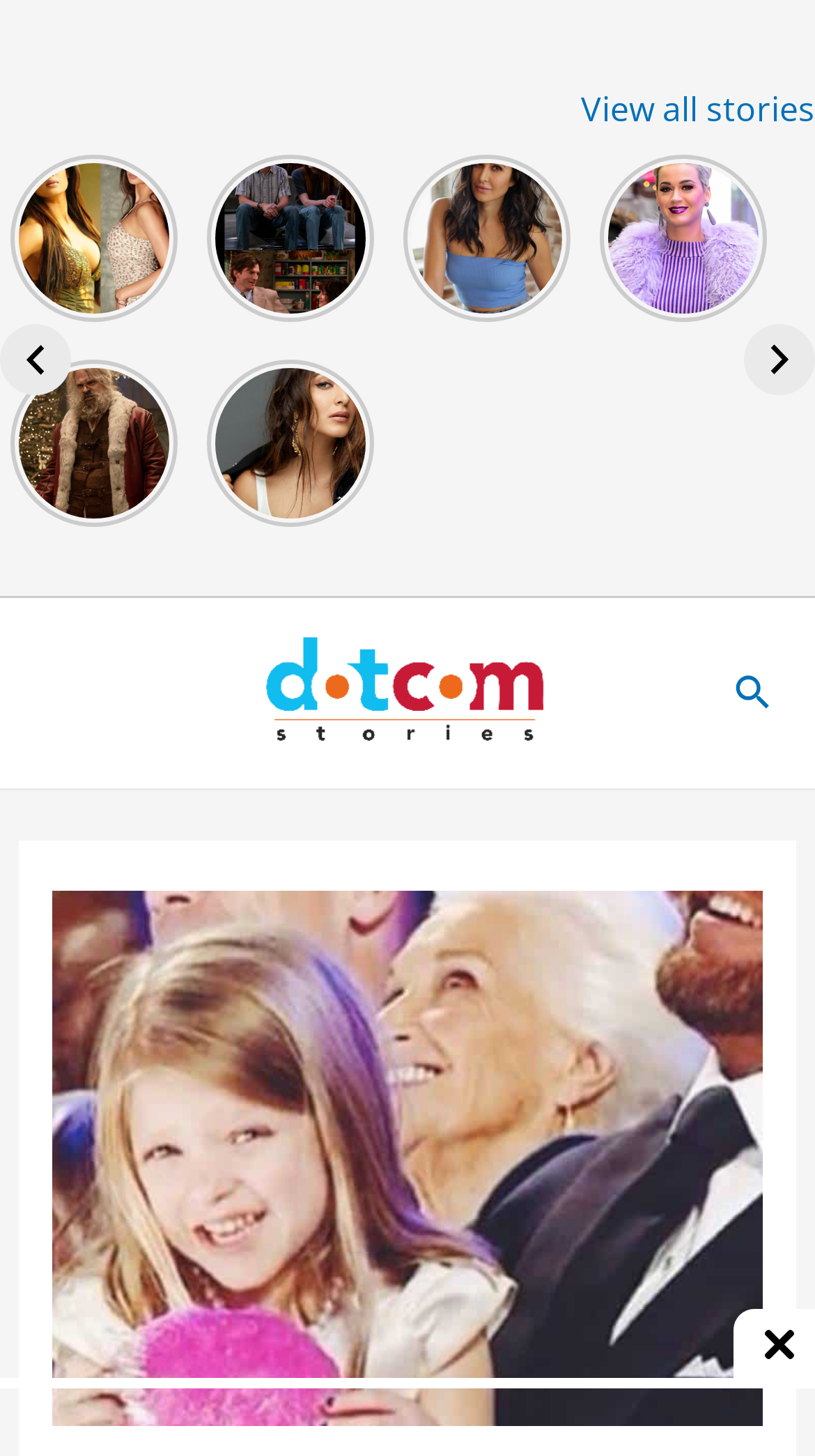Reply to the question with a single word or phrase:
How many links are on the webpage?

13